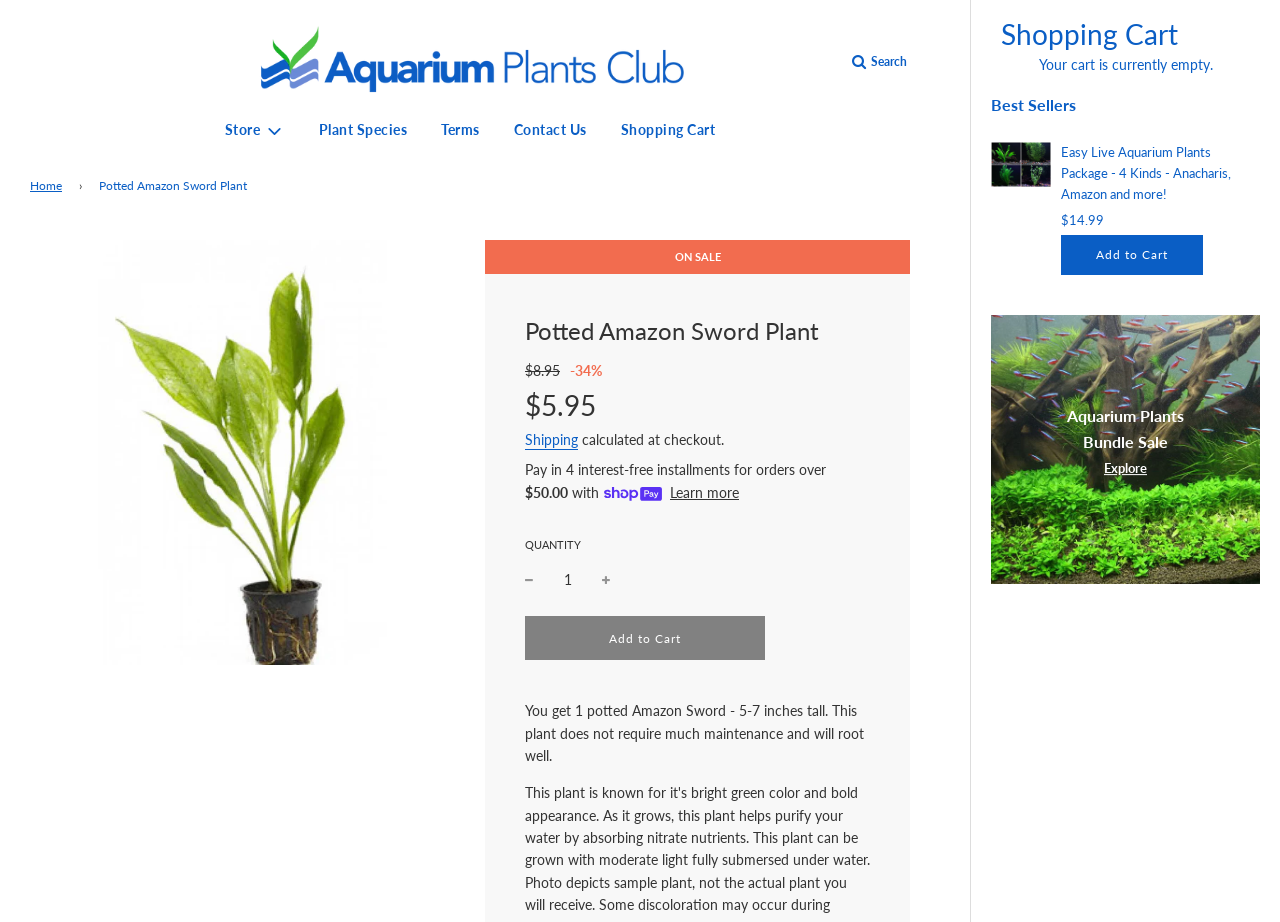Provide a thorough summary of the webpage.

This webpage is about an online store selling aquarium plants, specifically the Potted Amazon Sword Plant. At the top right corner, there is a shopping cart icon with the text "Shopping Cart" and a notification that the cart is currently empty. Below it, there is a section highlighting the "Best Sellers" with an image and a link to a product, "Easy Live Aquarium Plants Package", along with its price and an "Add to Cart" button.

On the left side, there is a navigation menu with links to "Home", "Store", "Plant Species", "Terms", "Contact Us", and "Shopping Cart". Below the navigation menu, there is a breadcrumb trail showing the current page, "Potted Amazon Sword Plant".

The main content of the page is about the Potted Amazon Sword Plant, with a large image of the plant taking up most of the left side of the page. On the right side, there is a section with the product title, "Potted Amazon Sword Plant", and a sale price of $8.95, with a discount of 34% from the regular price of $13.95. Below it, there is information about shipping, which is calculated at checkout.

Further down, there is a section promoting a payment option, "Pay in 4 interest-free installments", for orders over $50.00. Next to it, there is a "Learn more" button with a popup dialog. Below it, there is a quantity selector with a default value of 1, and an "Add to Cart" button.

At the bottom of the page, there is a product description, stating that the plant does not require much maintenance and will root well.